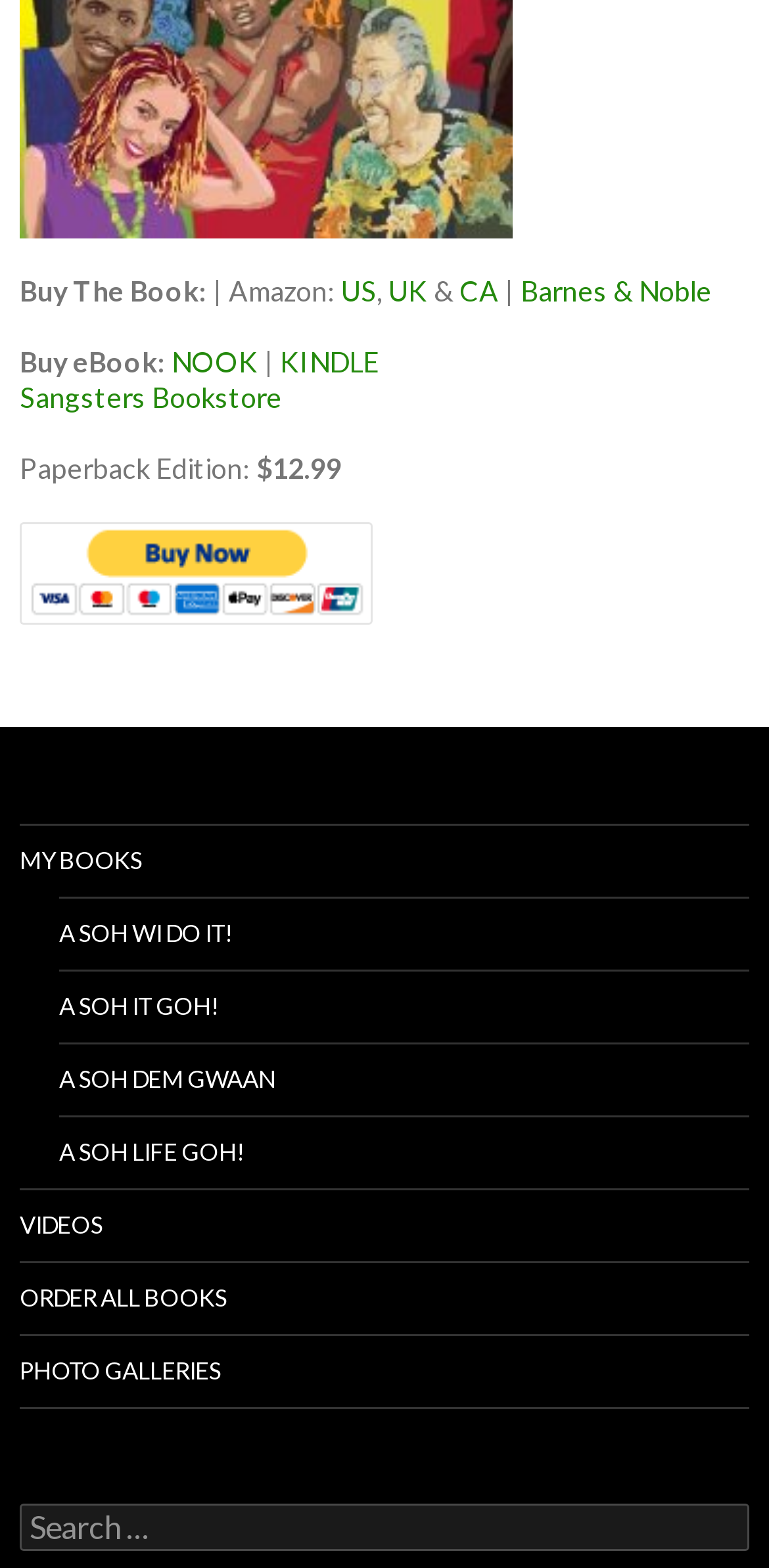Provide the bounding box coordinates of the section that needs to be clicked to accomplish the following instruction: "View videos."

[0.026, 0.759, 0.974, 0.804]